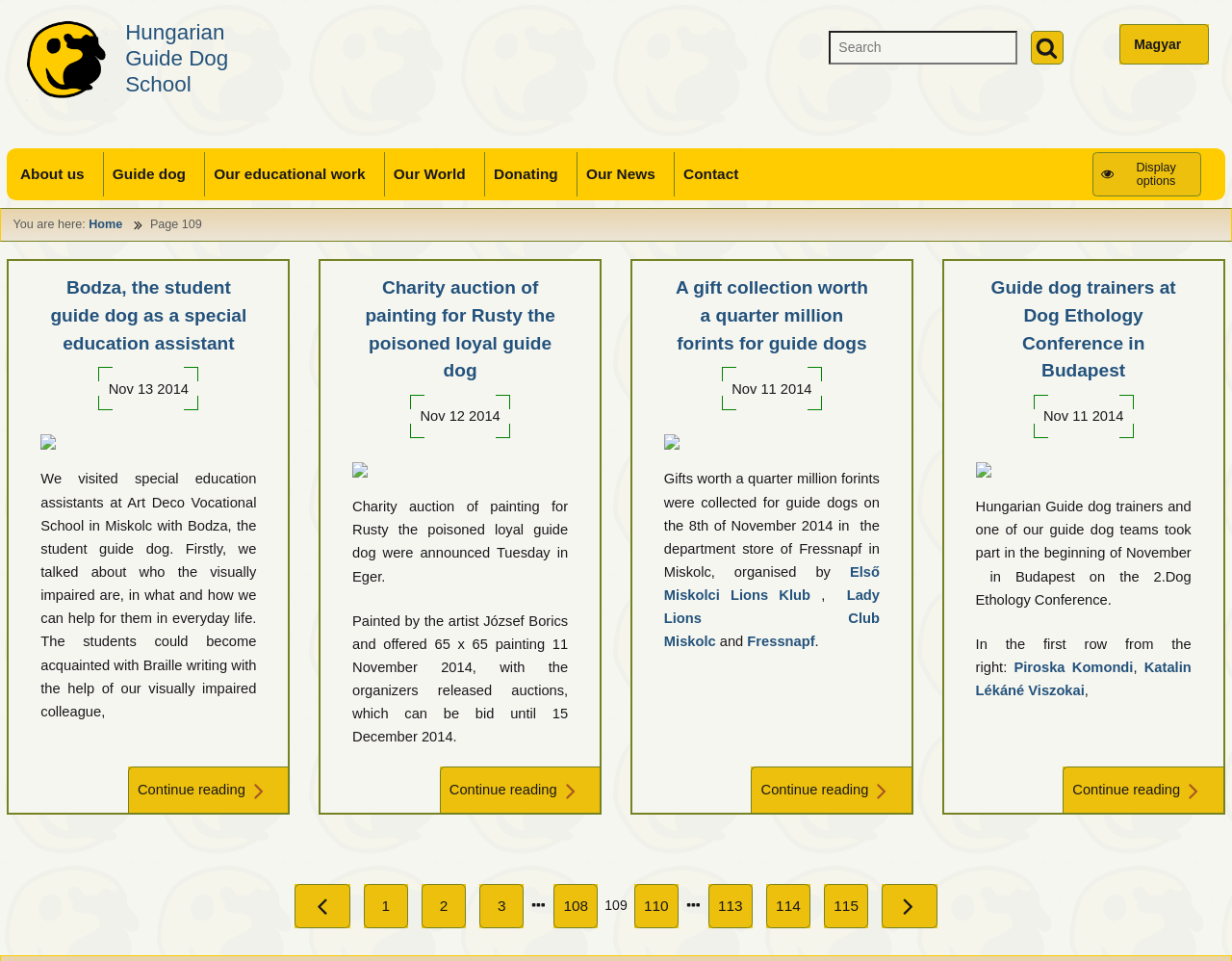Bounding box coordinates must be specified in the format (top-left x, top-left y, bottom-right x, bottom-right y). All values should be floating point numbers between 0 and 1. What are the bounding box coordinates of the UI element described as: Home

[0.072, 0.226, 0.099, 0.24]